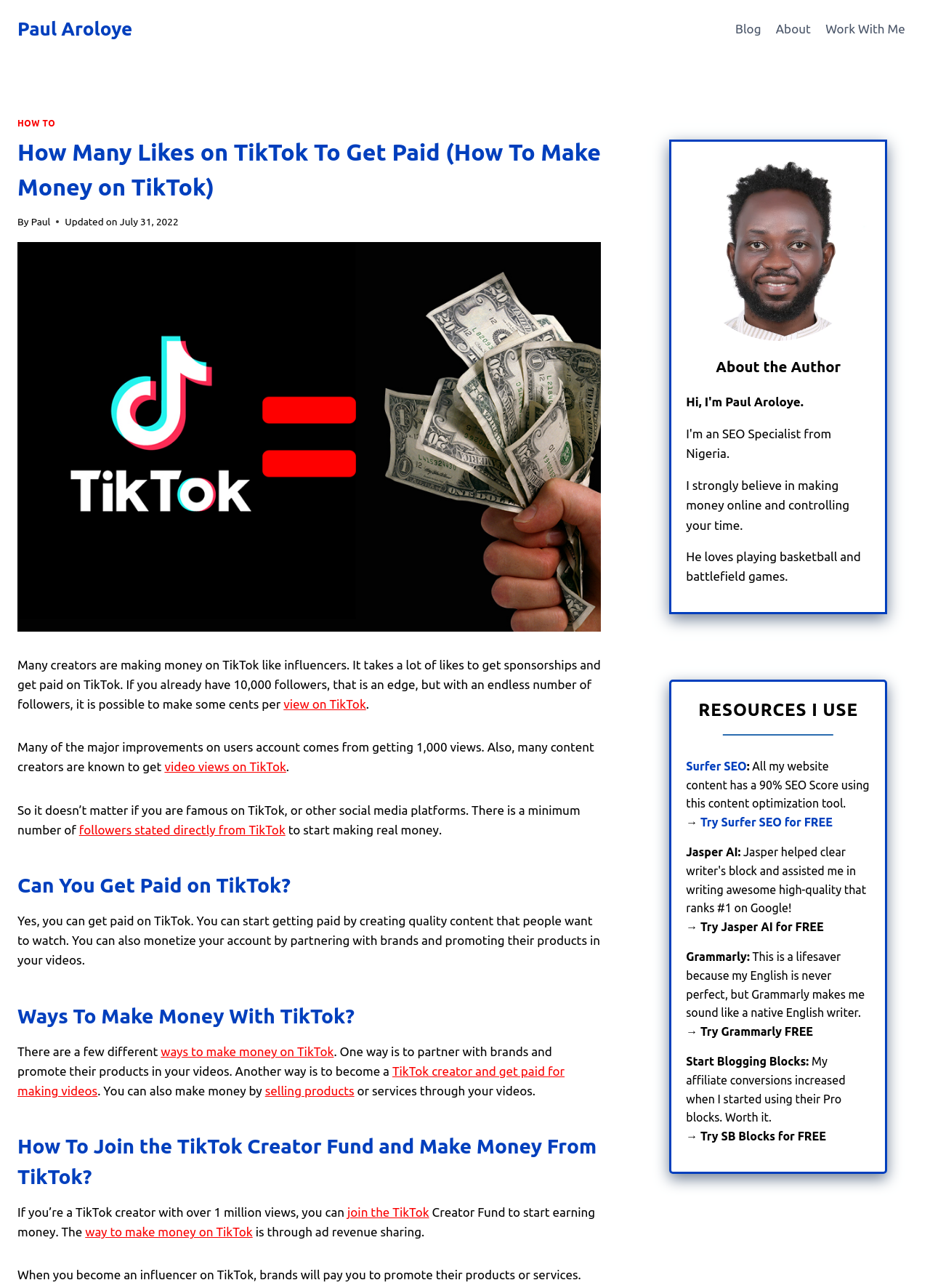Identify the bounding box coordinates necessary to click and complete the given instruction: "Learn more about making money on TikTok".

[0.019, 0.511, 0.646, 0.552]